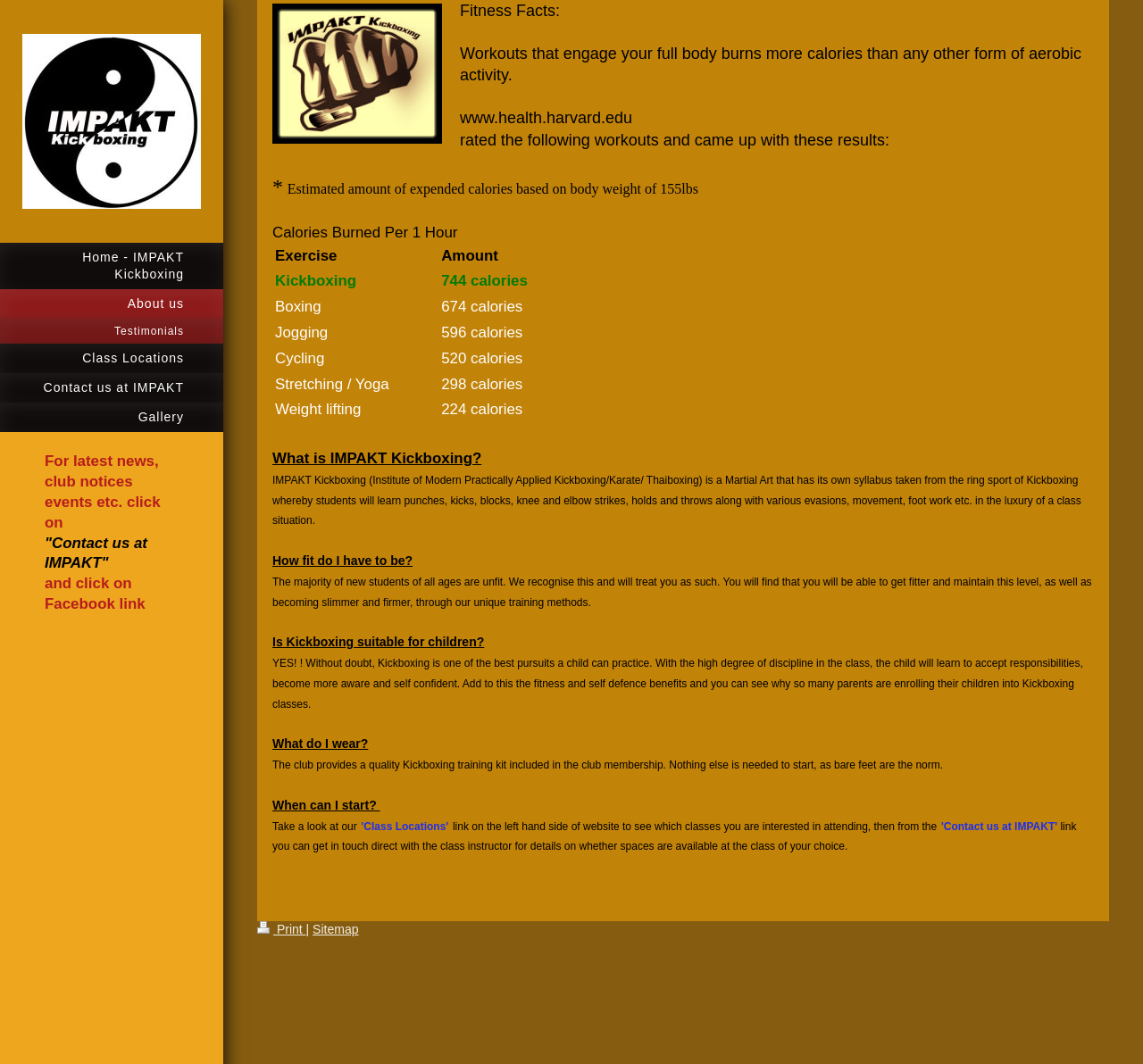Summarize the webpage with intricate details.

This webpage is about IMPAKT Kickboxing, a martial art that combines kickboxing, karate, and thaiboxing. At the top of the page, there is a logo image with the text "IMPAKT Kickboxing" and a navigation menu with links to "Home", "About us", "Testimonials", "Class Locations", "Contact us", and "Gallery".

Below the navigation menu, there is a section with a heading "Fitness Facts" that highlights the benefits of kickboxing workouts, citing a source from Harvard Health. The section includes a table comparing the estimated amount of calories burned per hour for different exercises, including kickboxing, boxing, jogging, cycling, stretching/yoga, and weight lifting.

The main content of the page is divided into sections, each answering a question about IMPAKT Kickboxing. The first section, "What is IMPAKT Kickboxing?", explains that it is a martial art that combines kickboxing, karate, and thaiboxing, and describes the types of techniques students will learn. The next section, "How fit do I have to be?", reassures readers that they don't need to be fit to start, as the training methods will help them get fitter and slimmer.

The following sections answer questions about the suitability of kickboxing for children, what to wear, and when to start. The page also includes a call to action, encouraging readers to check the class schedule and contact the instructor to join a class.

At the bottom of the page, there are links to "Print" and "Sitemap", as well as a separator line.